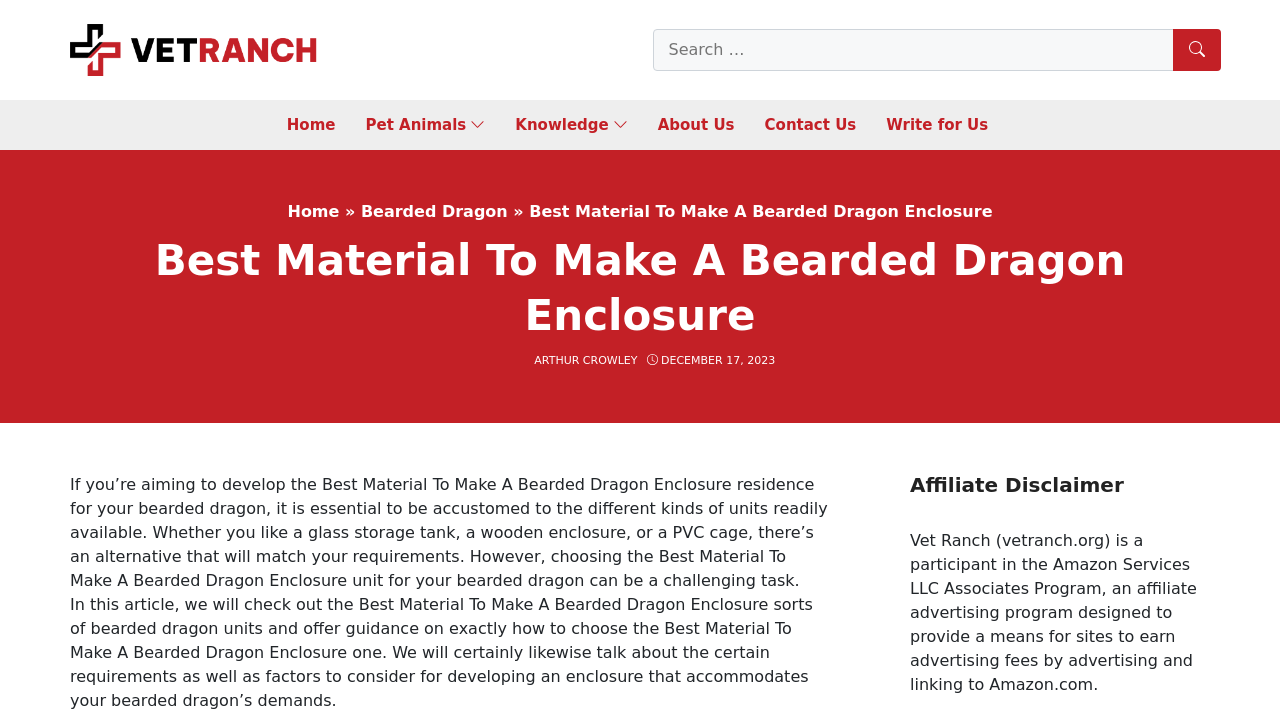Find the bounding box of the web element that fits this description: "About Us".

[0.514, 0.146, 0.574, 0.206]